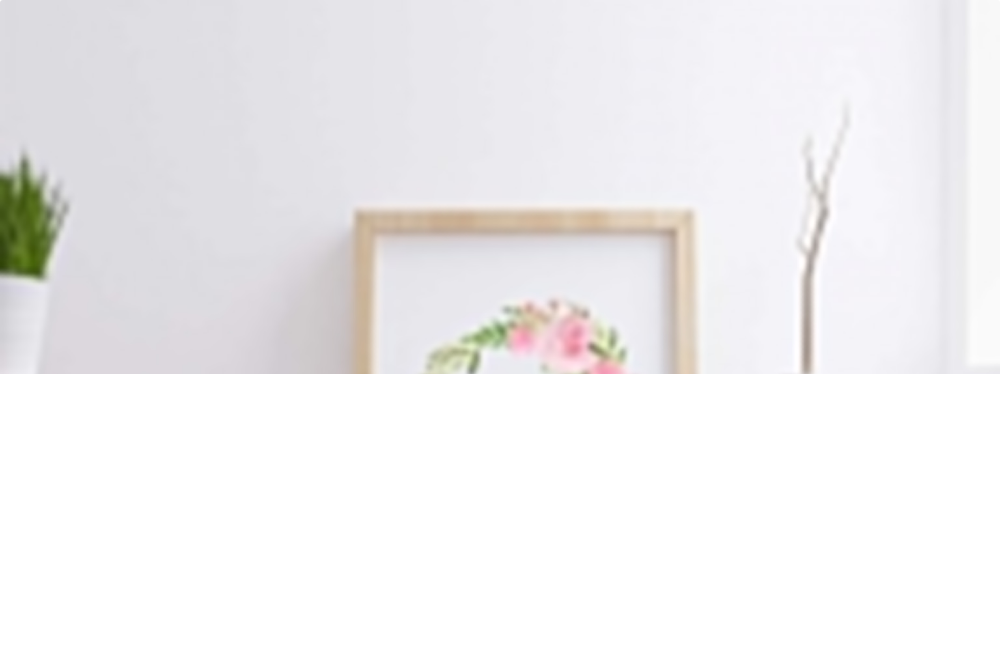What style is the branch in?
Use the image to give a comprehensive and detailed response to the question.

The caption describes the branch as being in a minimalist style, implying that it is simple, unadorned, and lacking in ornate details, which enhances the artistic vibe of the display.